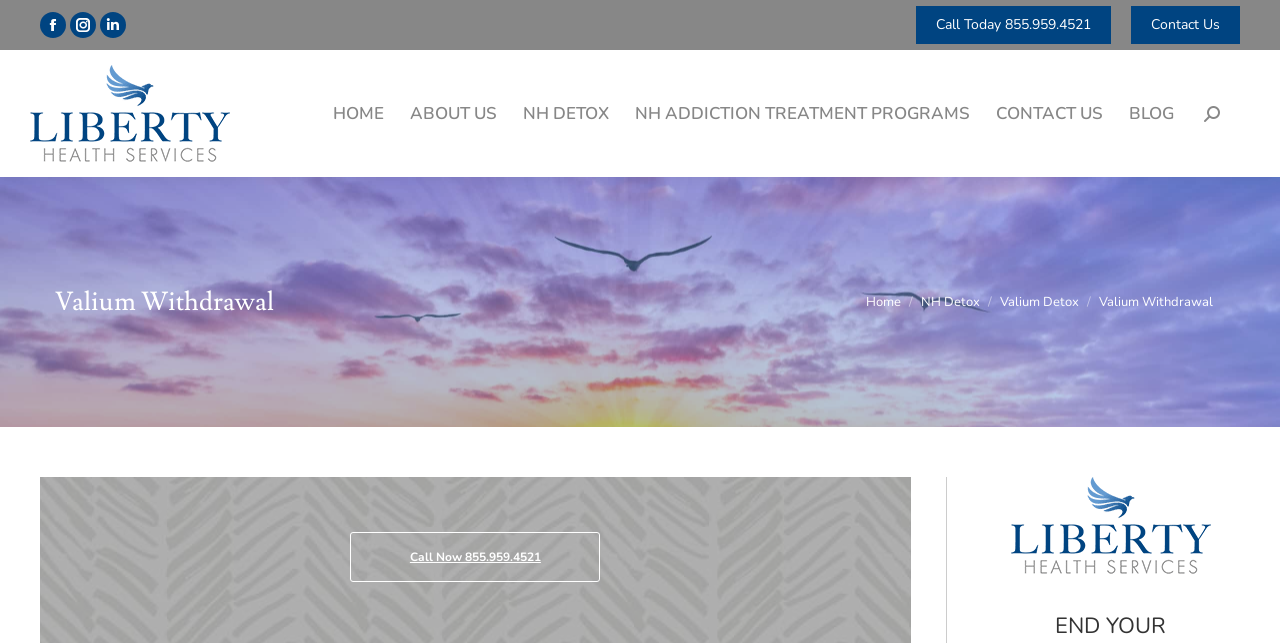Can you find the bounding box coordinates for the element to click on to achieve the instruction: "Go to NH Detox"?

[0.409, 0.154, 0.476, 0.199]